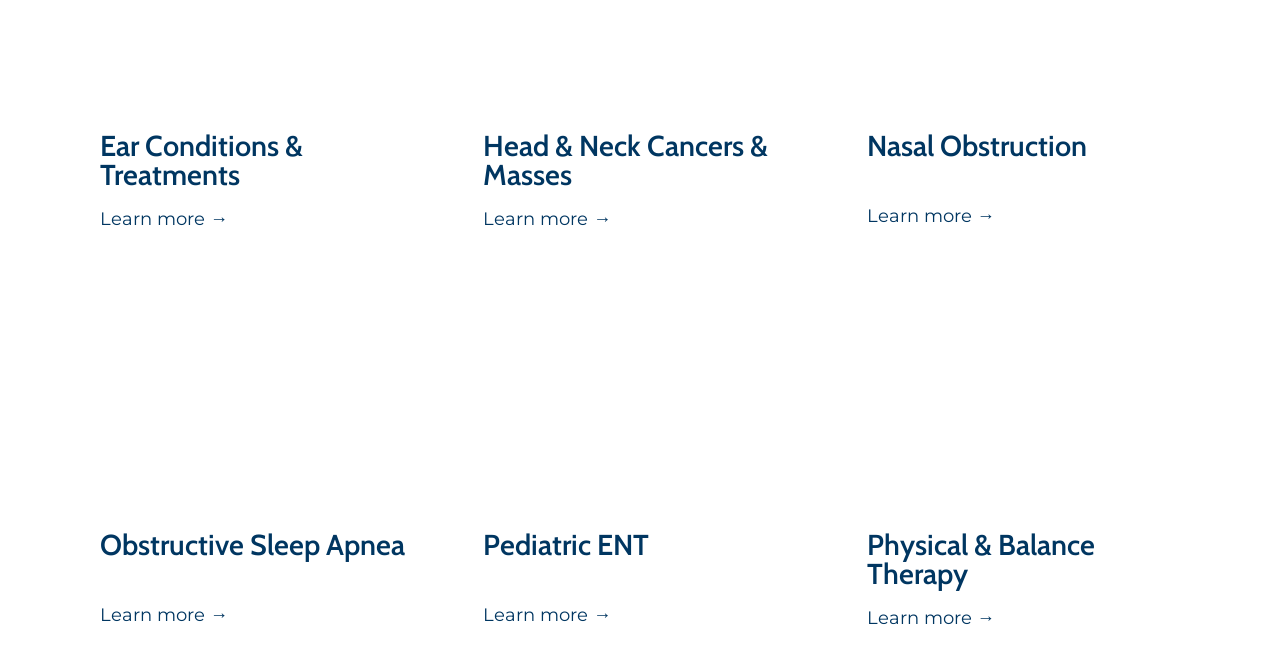Provide your answer in a single word or phrase: 
What is the topic of the image with a female physician?

Pediatric ENT